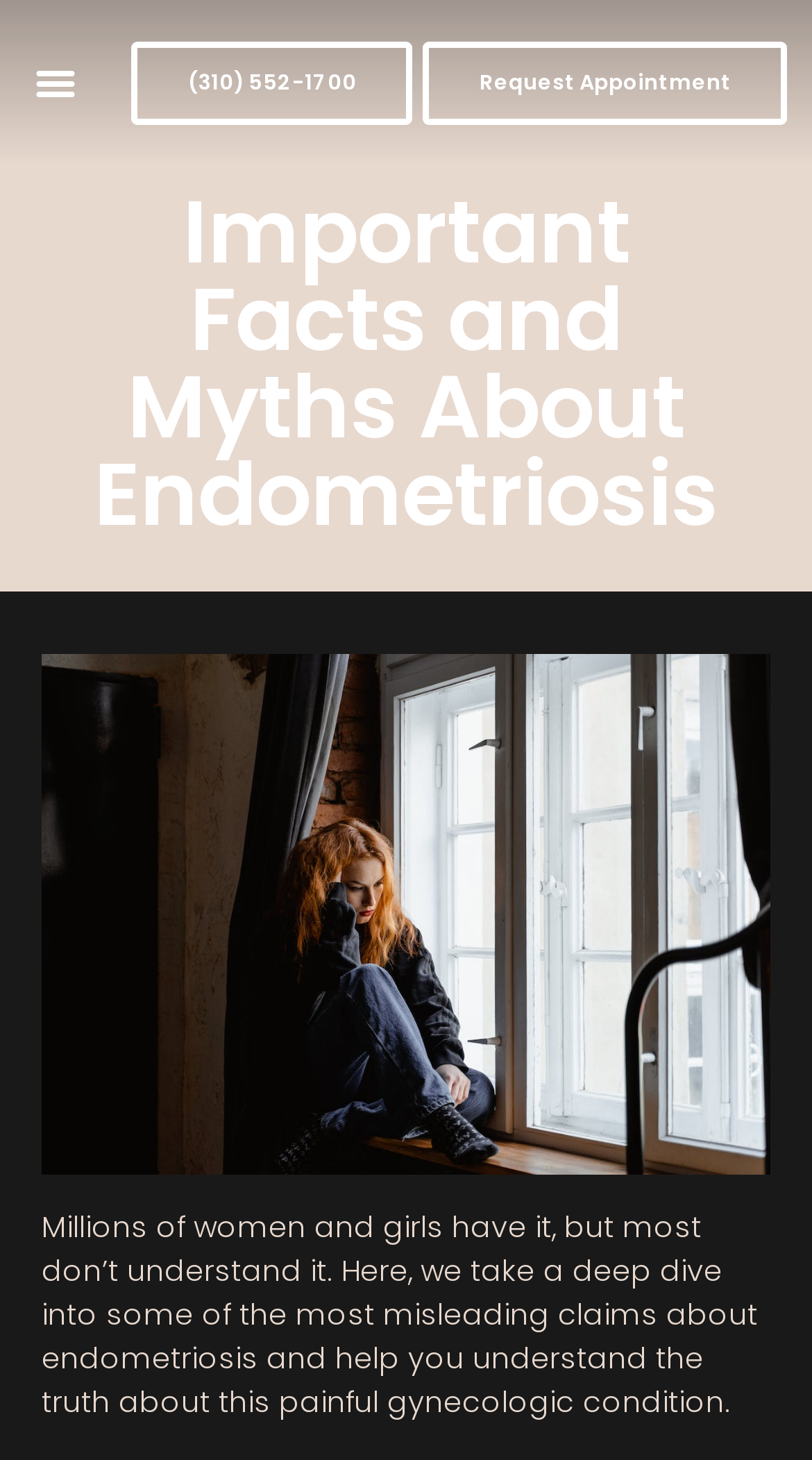Identify and provide the title of the webpage.

Important Facts and Myths About Endometriosis